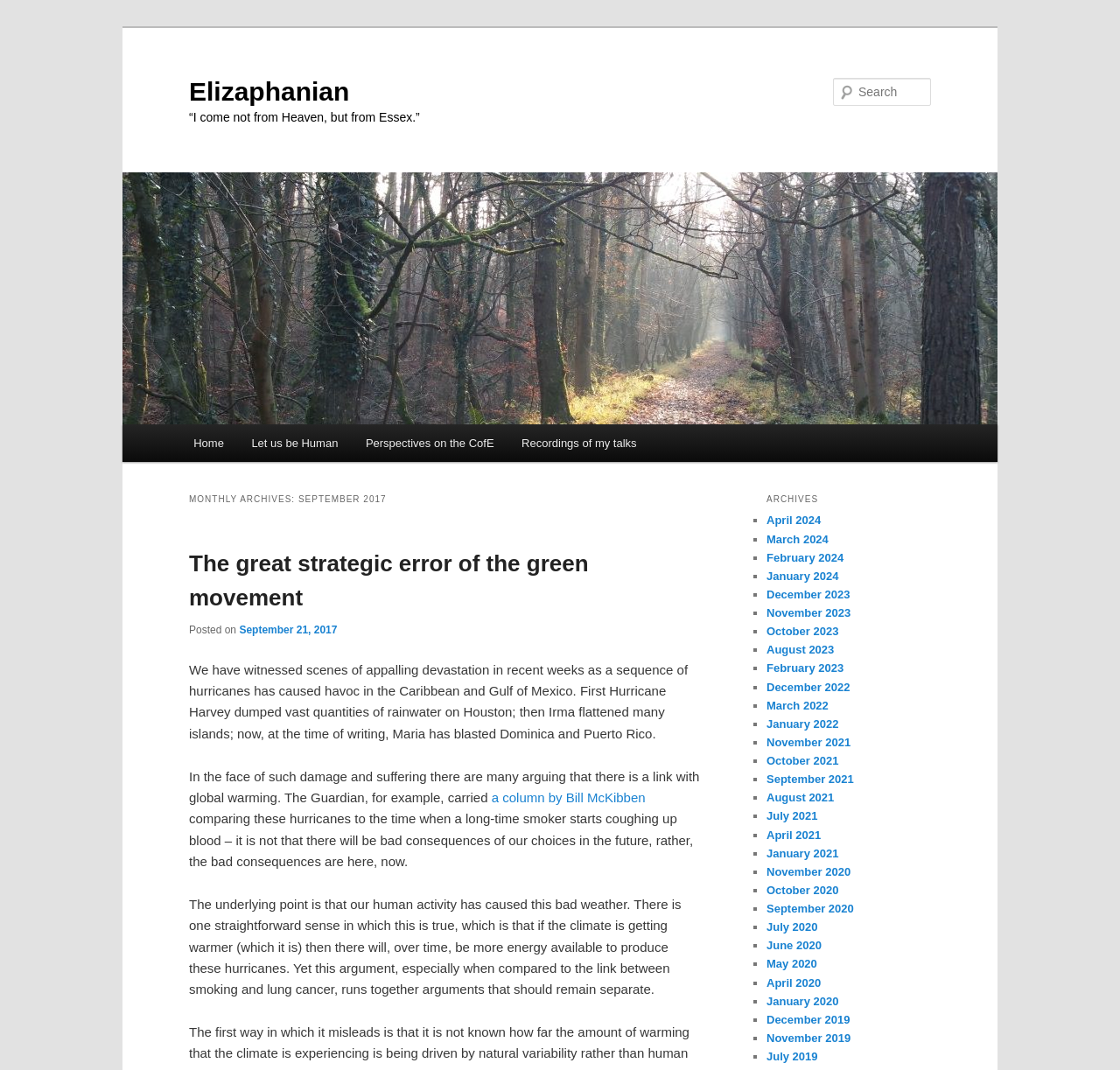Please specify the bounding box coordinates of the clickable region to carry out the following instruction: "View archives for September 2021". The coordinates should be four float numbers between 0 and 1, in the format [left, top, right, bottom].

[0.684, 0.722, 0.762, 0.734]